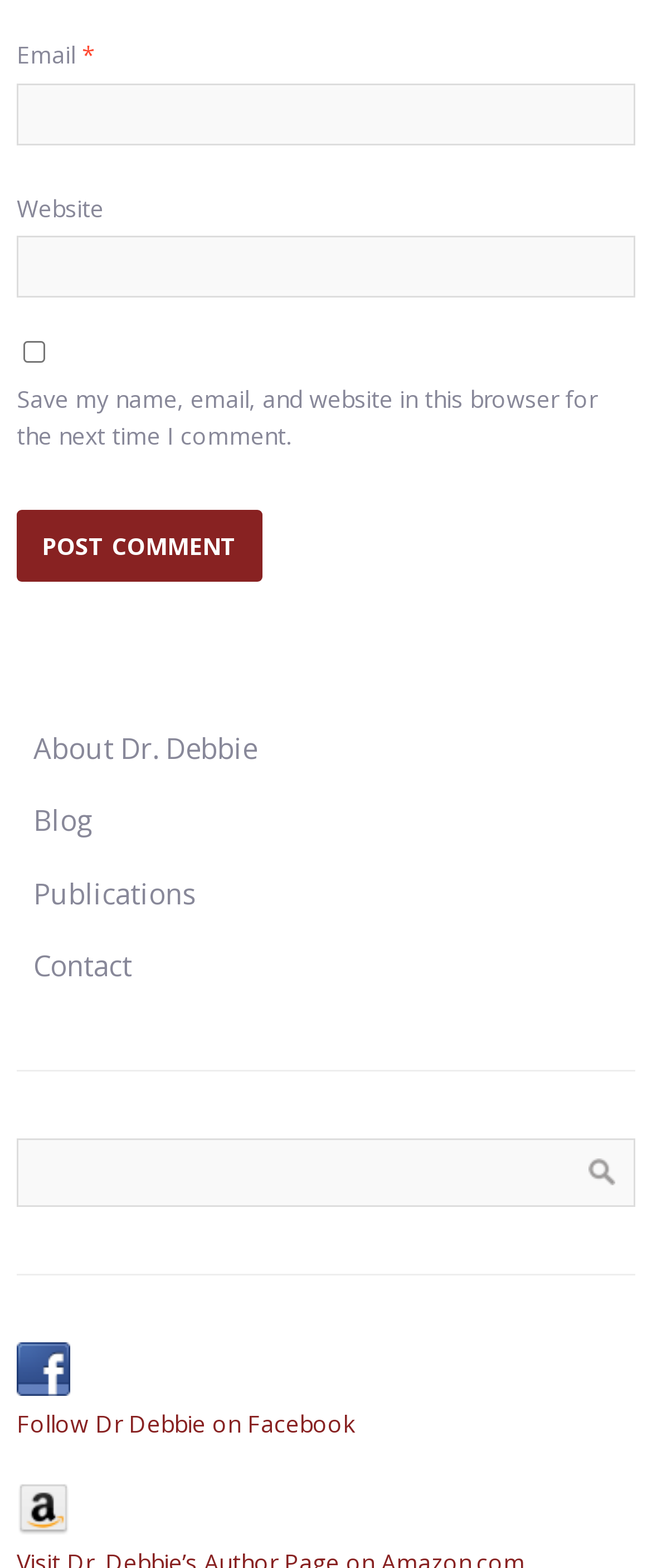What is the label of the first textbox?
Give a detailed and exhaustive answer to the question.

The first textbox has a label 'Email *', which indicates that it is a required field. The '*' symbol is often used to denote required fields.